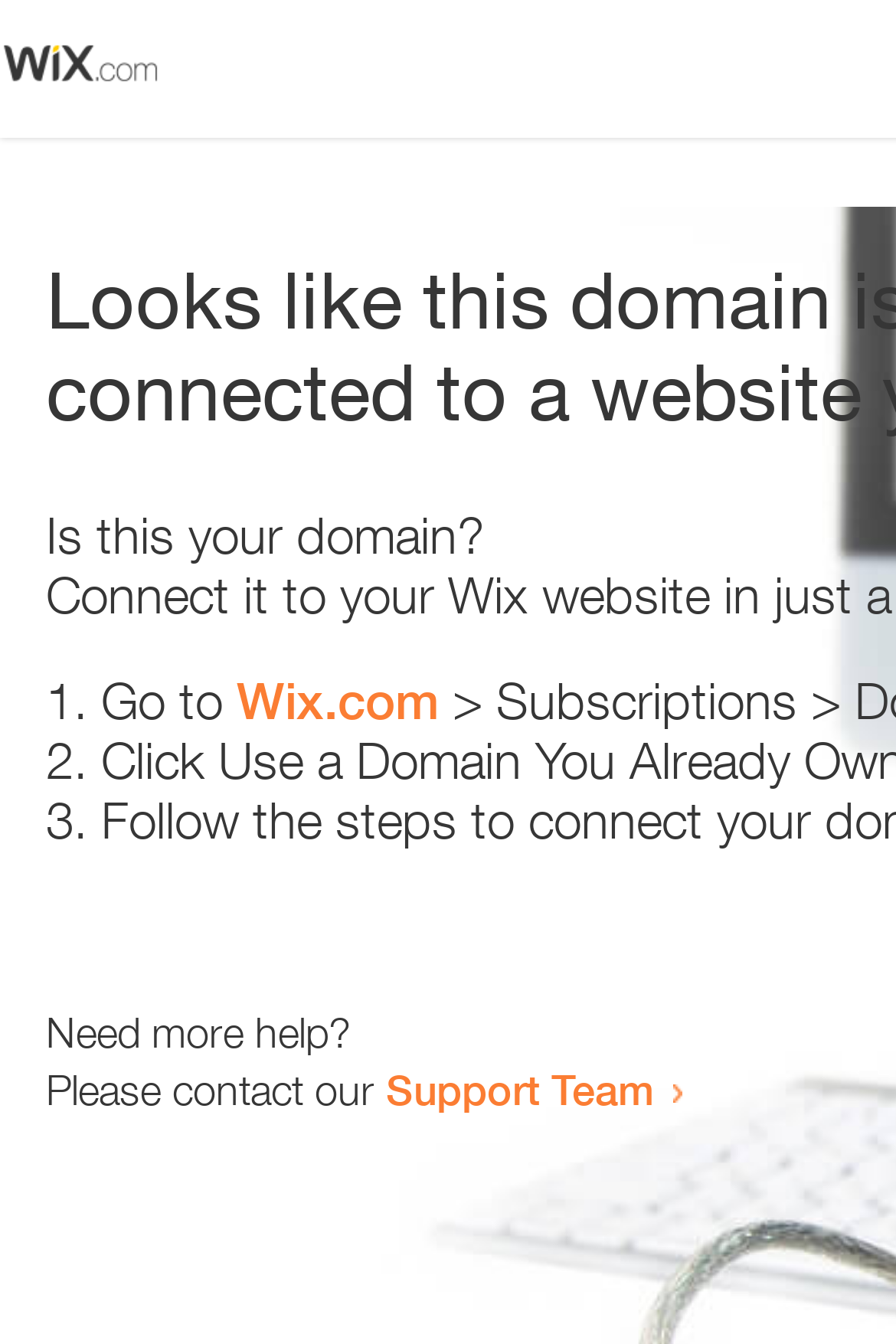What is the tone of the webpage?
Please craft a detailed and exhaustive response to the question.

The webpage contains phrases like 'Is this your domain?' and 'Need more help?' which suggests that the tone of the webpage is helpful. The webpage is trying to assist the user in resolving an issue.